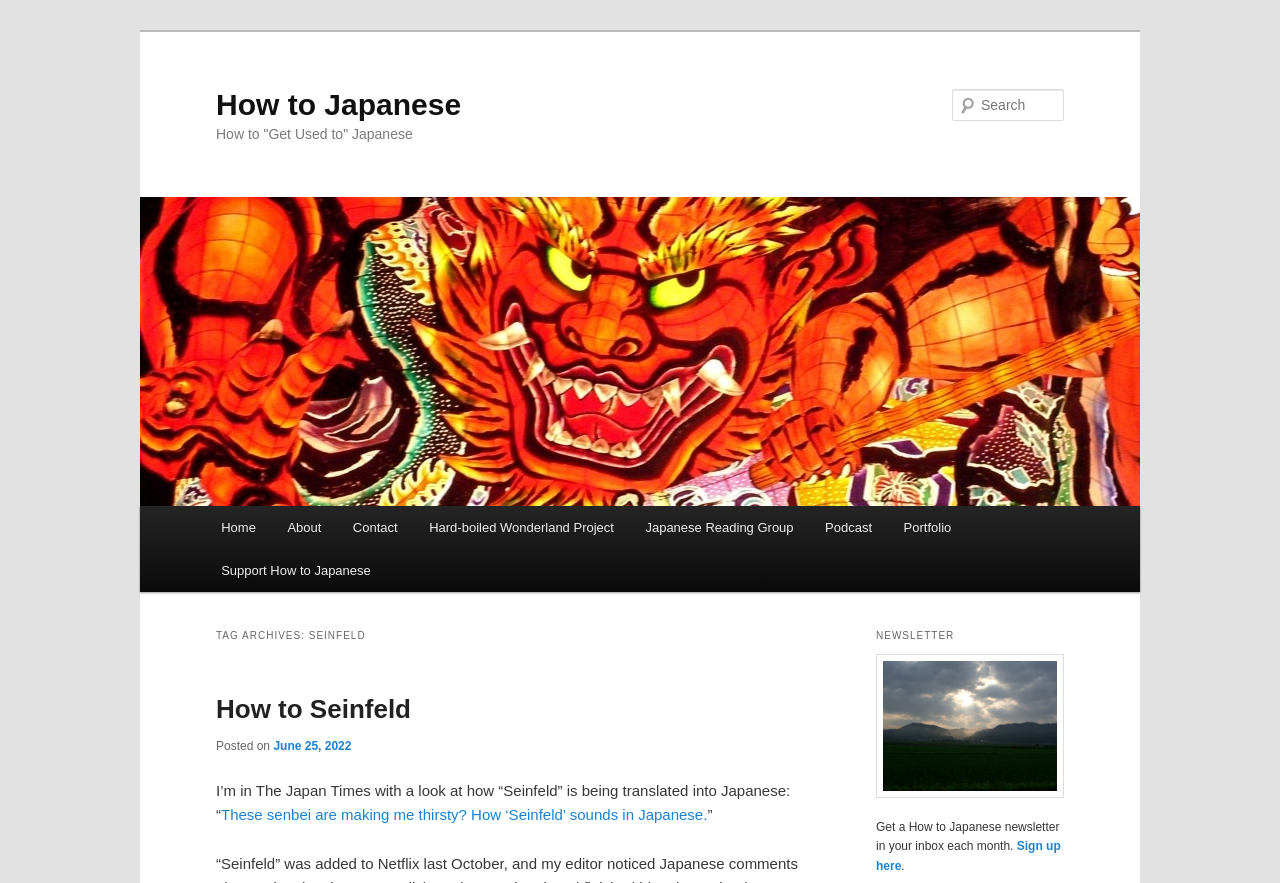Offer a detailed account of what is visible on the webpage.

The webpage is about "How to Japanese" and appears to be a blog or article page. At the top, there are two "Skip to" links, one for primary content and one for secondary content. Below these links, there is a heading that reads "How to Japanese" and a smaller link with the same text.

The main content of the page is divided into two sections. On the left side, there is a heading "How to 'Get Used to' Japanese" followed by a link and an image with the same title. Below this, there is a main menu with links to "Home", "About", "Contact", and other pages.

On the right side, there is a search bar with a label "Search" and a text box. Above the search bar, there is a heading "TAG ARCHIVES: SEINFELD" followed by a subheading "How to Seinfeld" with a link and a posted date "June 25, 2022". Below this, there is a paragraph of text discussing an article about translating "Seinfeld" into Japanese, with a link to the article.

Further down on the right side, there is a section with a heading "NEWSLETTER" and a paragraph of text inviting users to sign up for a monthly newsletter, with a link to do so.